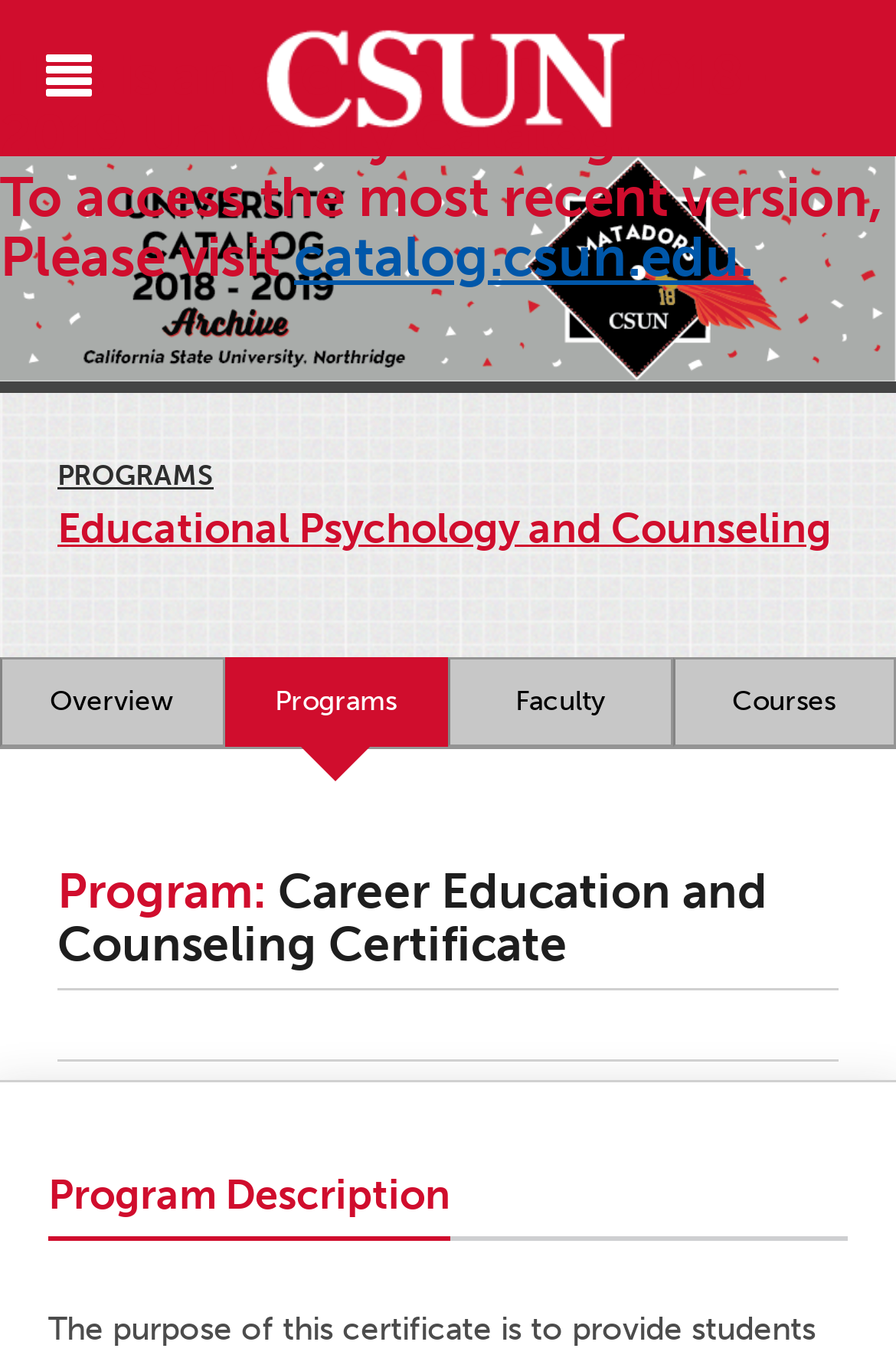Locate the bounding box coordinates of the clickable part needed for the task: "visit California State University, Northridge website".

[0.276, 0.008, 0.724, 0.109]